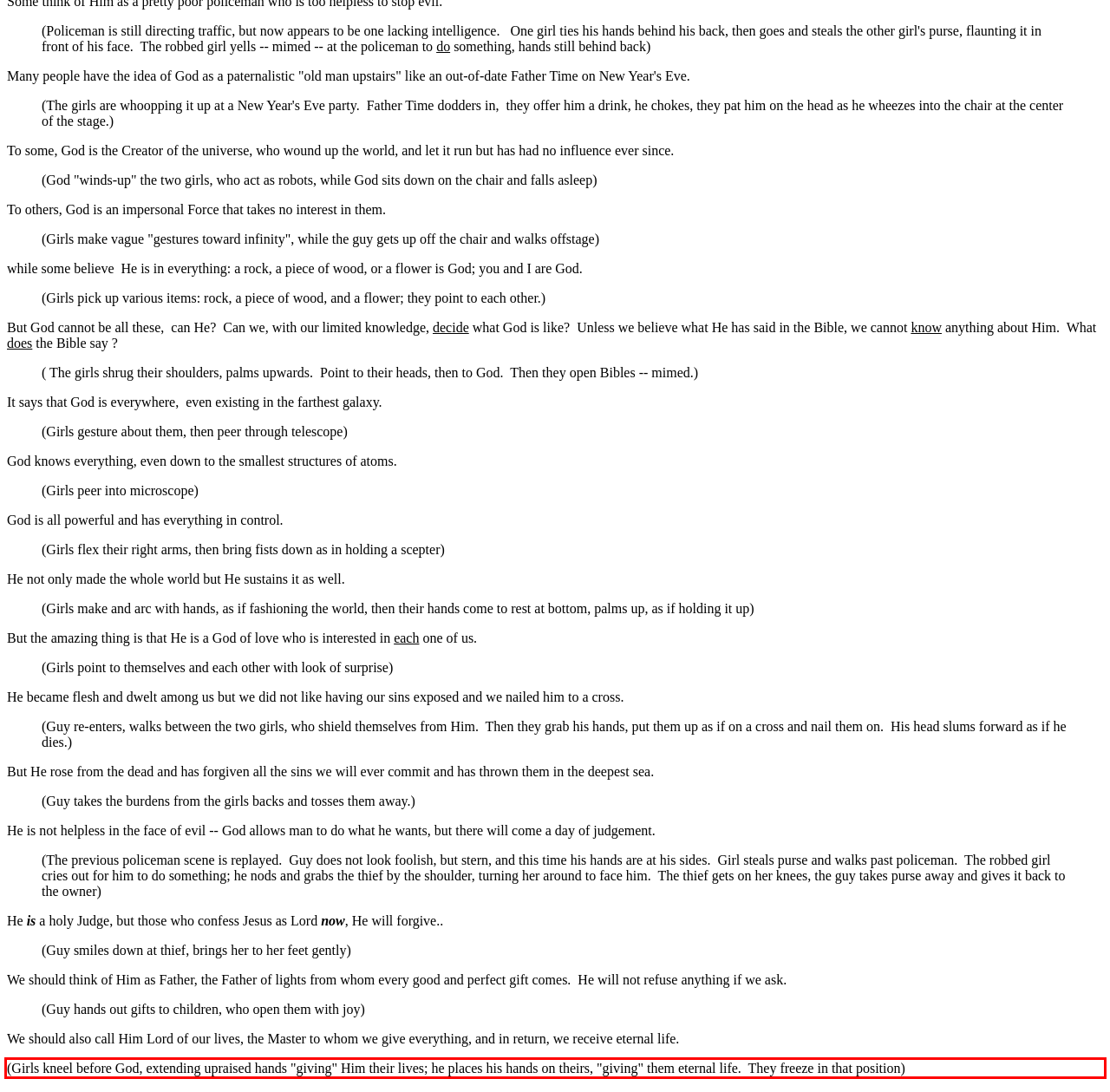Analyze the red bounding box in the provided webpage screenshot and generate the text content contained within.

(Girls kneel before God, extending upraised hands "giving" Him their lives; he places his hands on theirs, "giving" them eternal life. They freeze in that position)